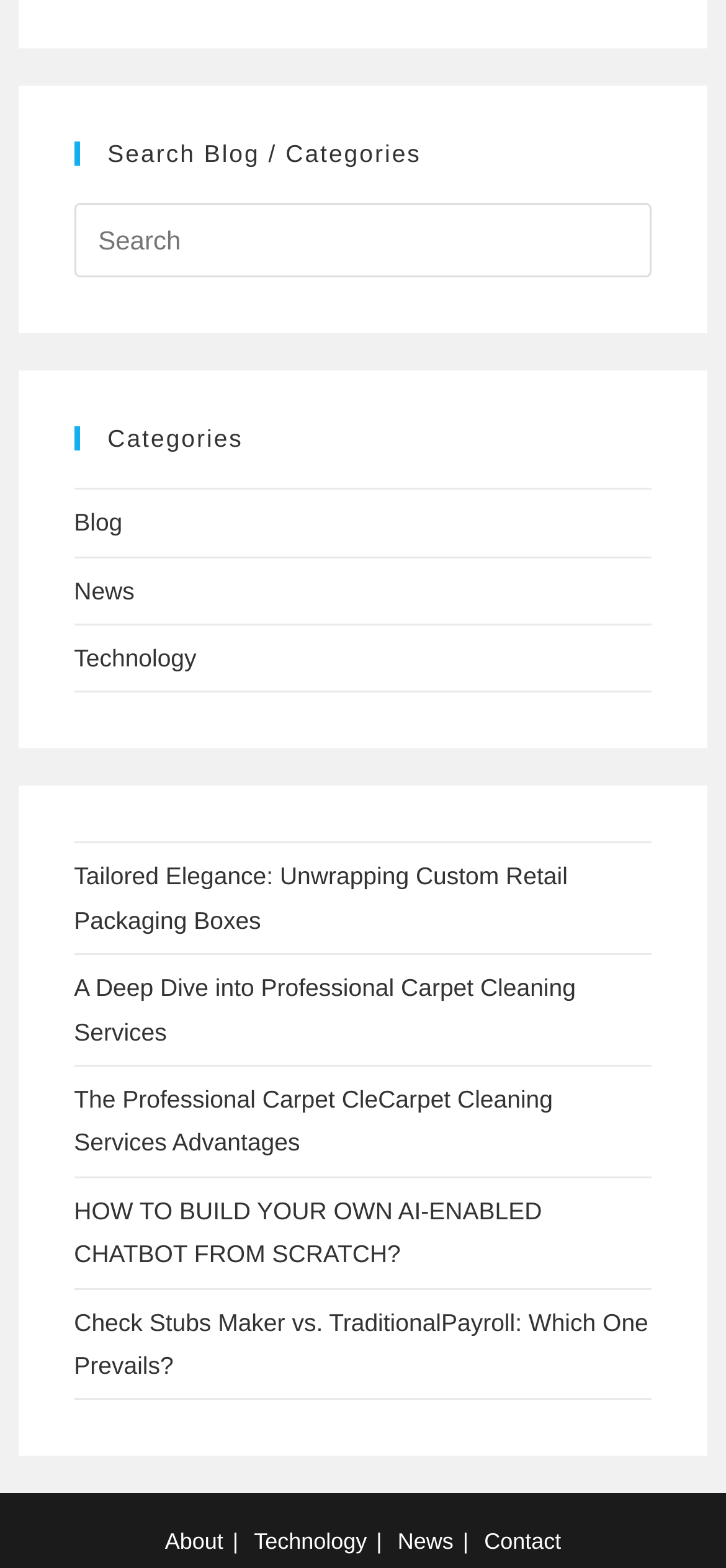Determine the bounding box coordinates of the UI element that matches the following description: "aria-label="Insert search query" name="s" placeholder="Search"". The coordinates should be four float numbers between 0 and 1 in the format [left, top, right, bottom].

[0.102, 0.13, 0.898, 0.177]